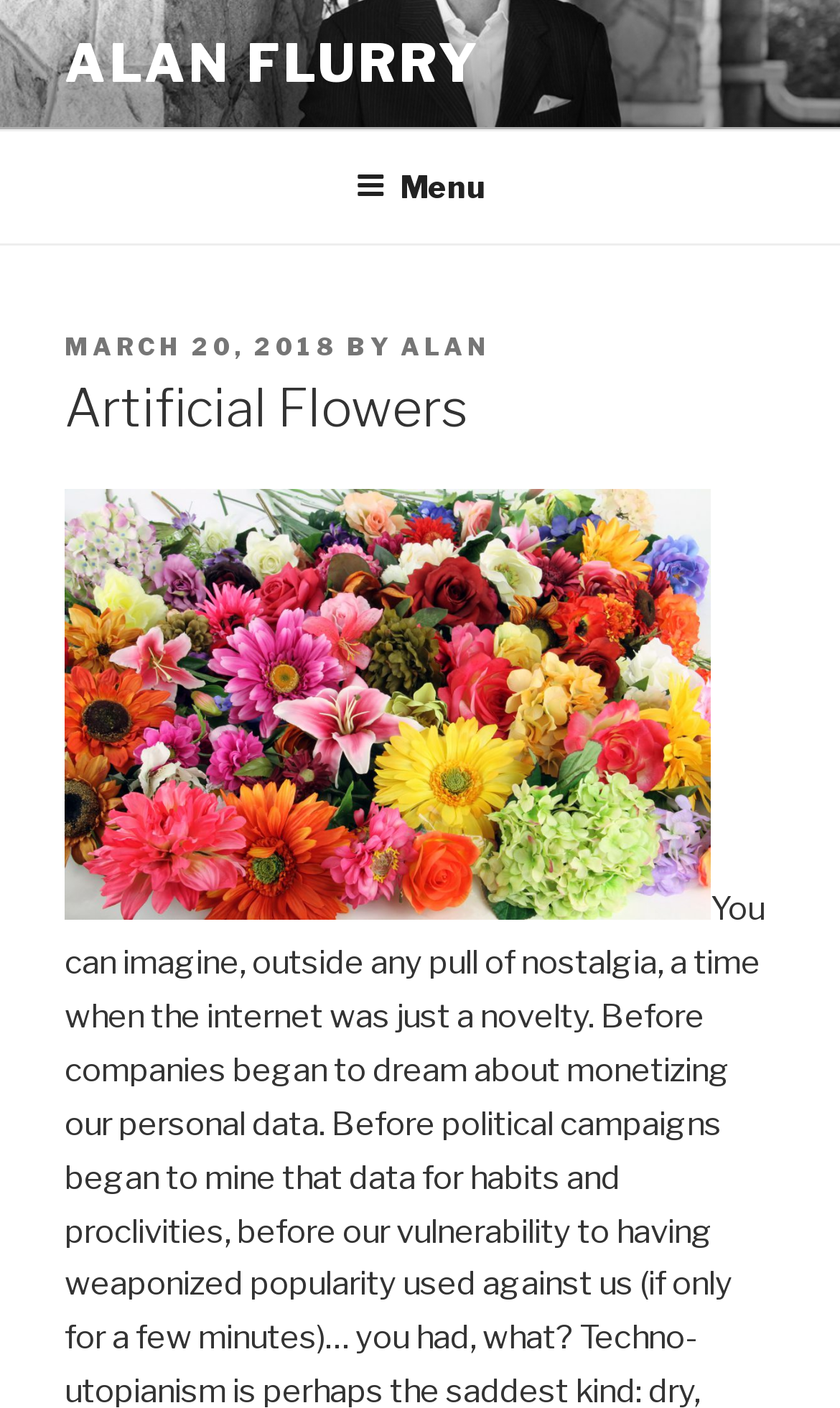Reply to the question with a brief word or phrase: Who is the author of the post?

ALAN